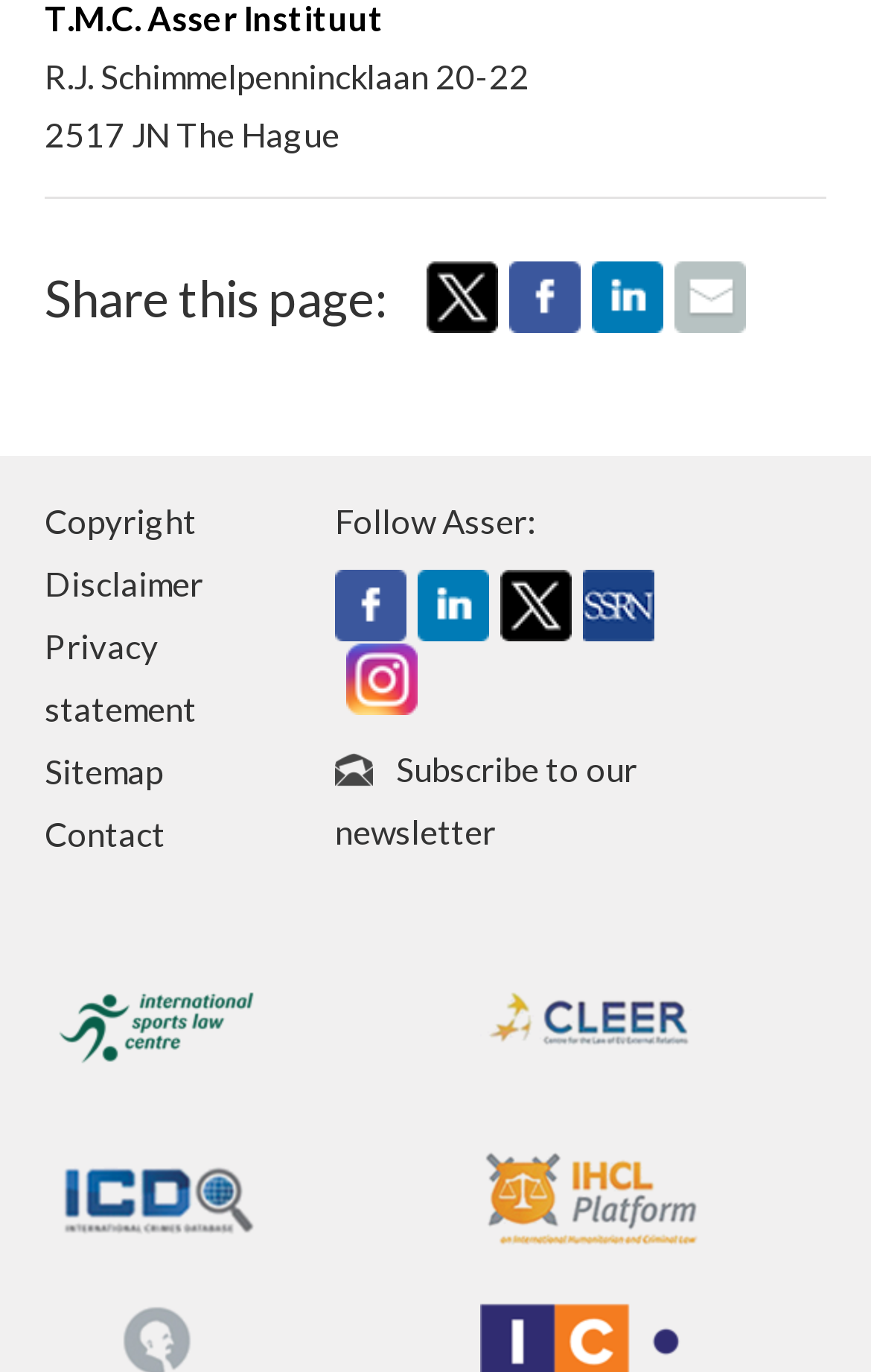Please find the bounding box coordinates of the element that needs to be clicked to perform the following instruction: "Follow us on LinkedIn". The bounding box coordinates should be four float numbers between 0 and 1, represented as [left, top, right, bottom].

[0.479, 0.424, 0.561, 0.453]